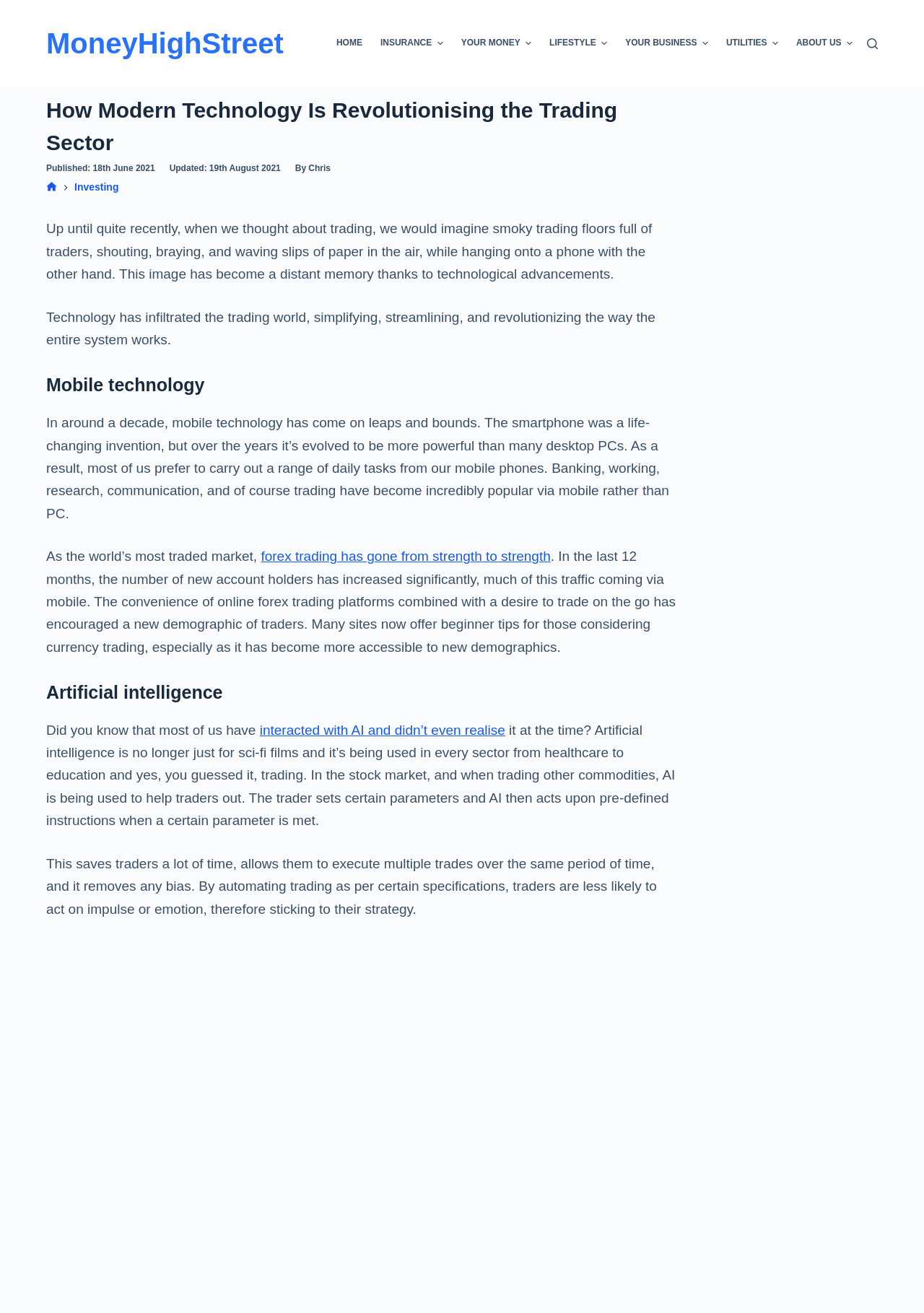Reply to the question with a single word or phrase:
What is the purpose of AI in trading?

To help traders